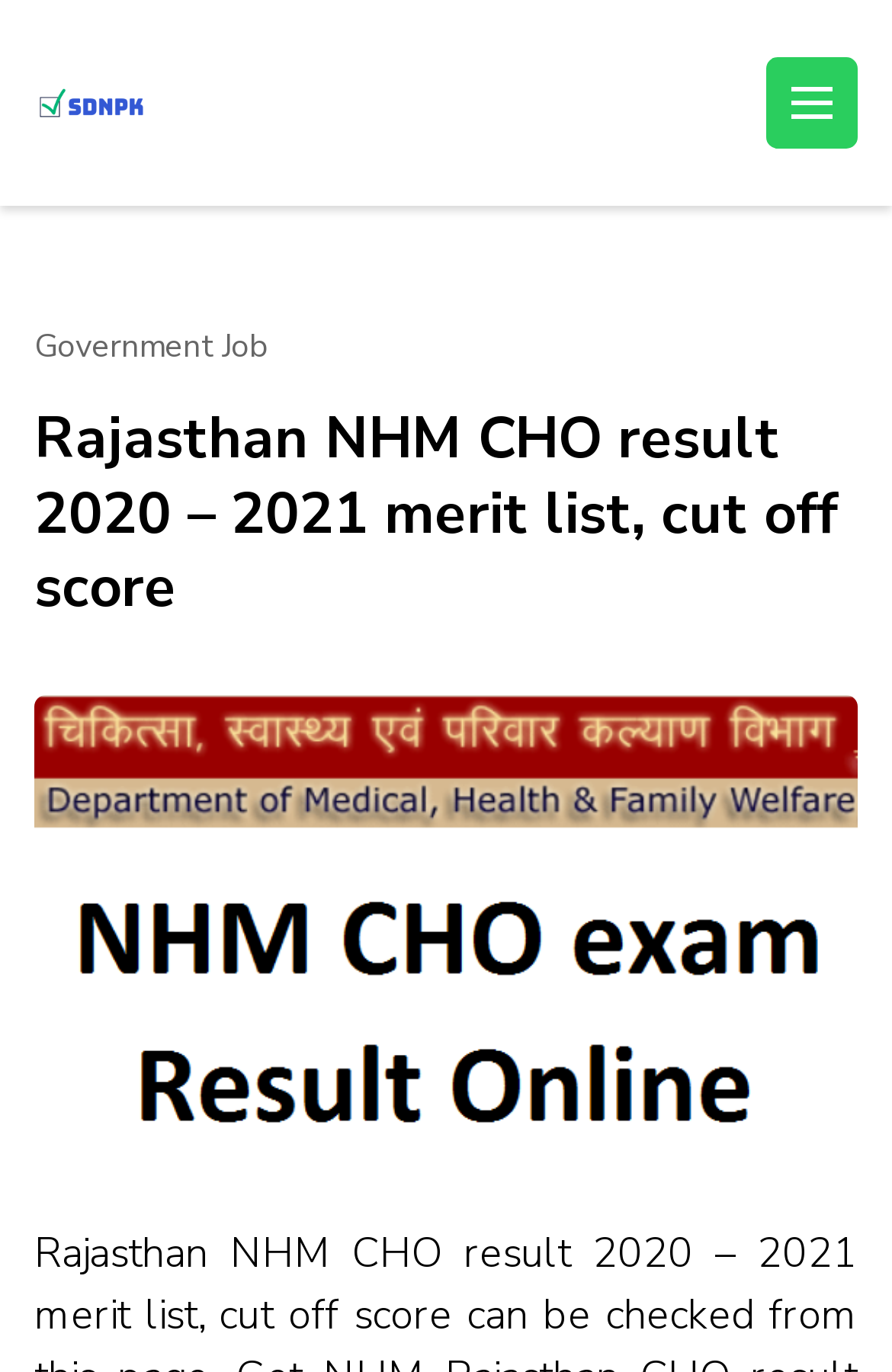What is the purpose of this webpage?
Based on the image, answer the question with as much detail as possible.

Based on the webpage content, it appears that the primary purpose of this webpage is to provide a platform for users to check their NHM Rajasthan CHO result, including the merit list and cut-off score.